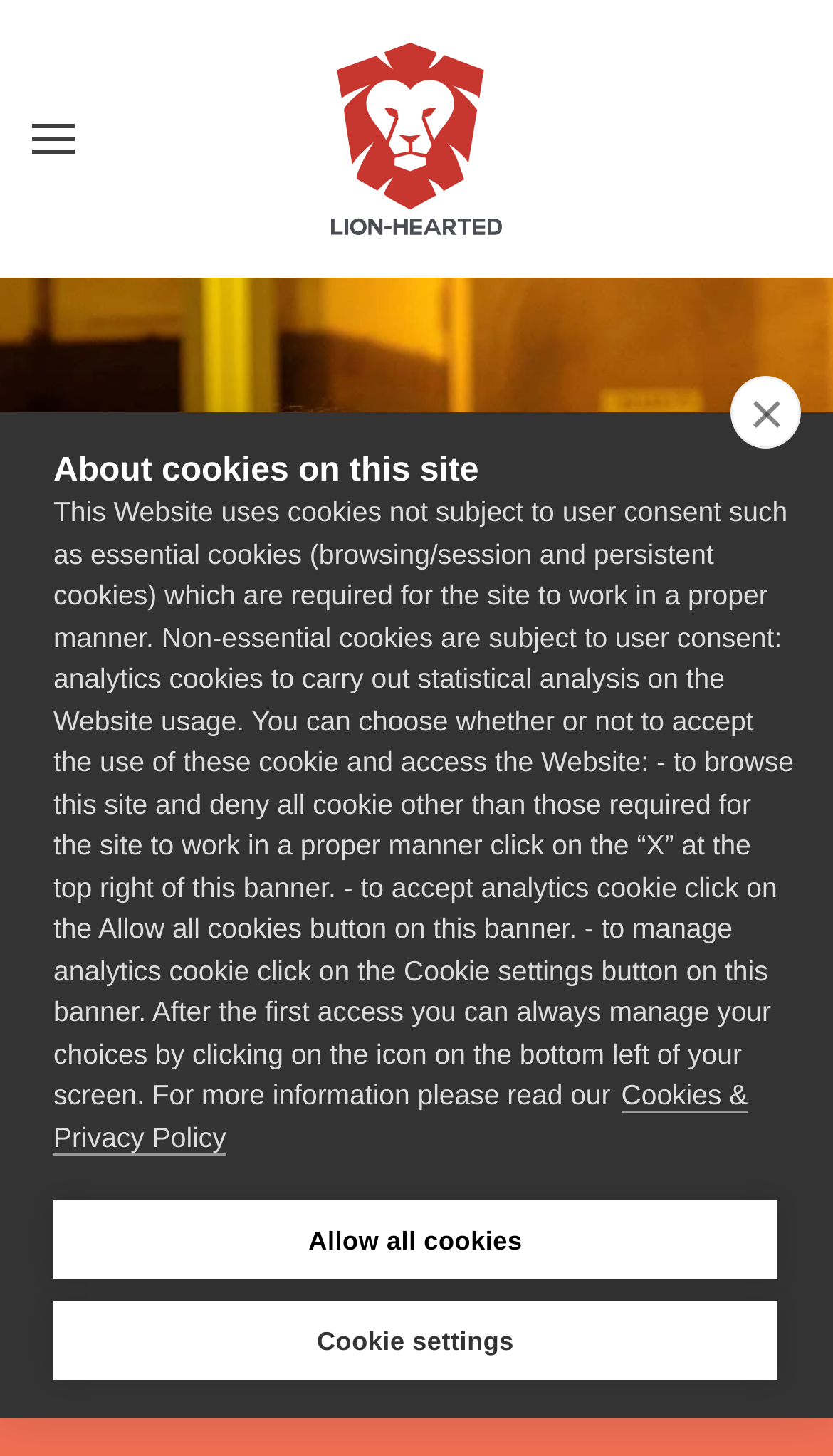Identify the bounding box coordinates for the UI element described as follows: "aria-label="Back to home"". Ensure the coordinates are four float numbers between 0 and 1, formatted as [left, top, right, bottom].

[0.397, 0.0, 0.603, 0.191]